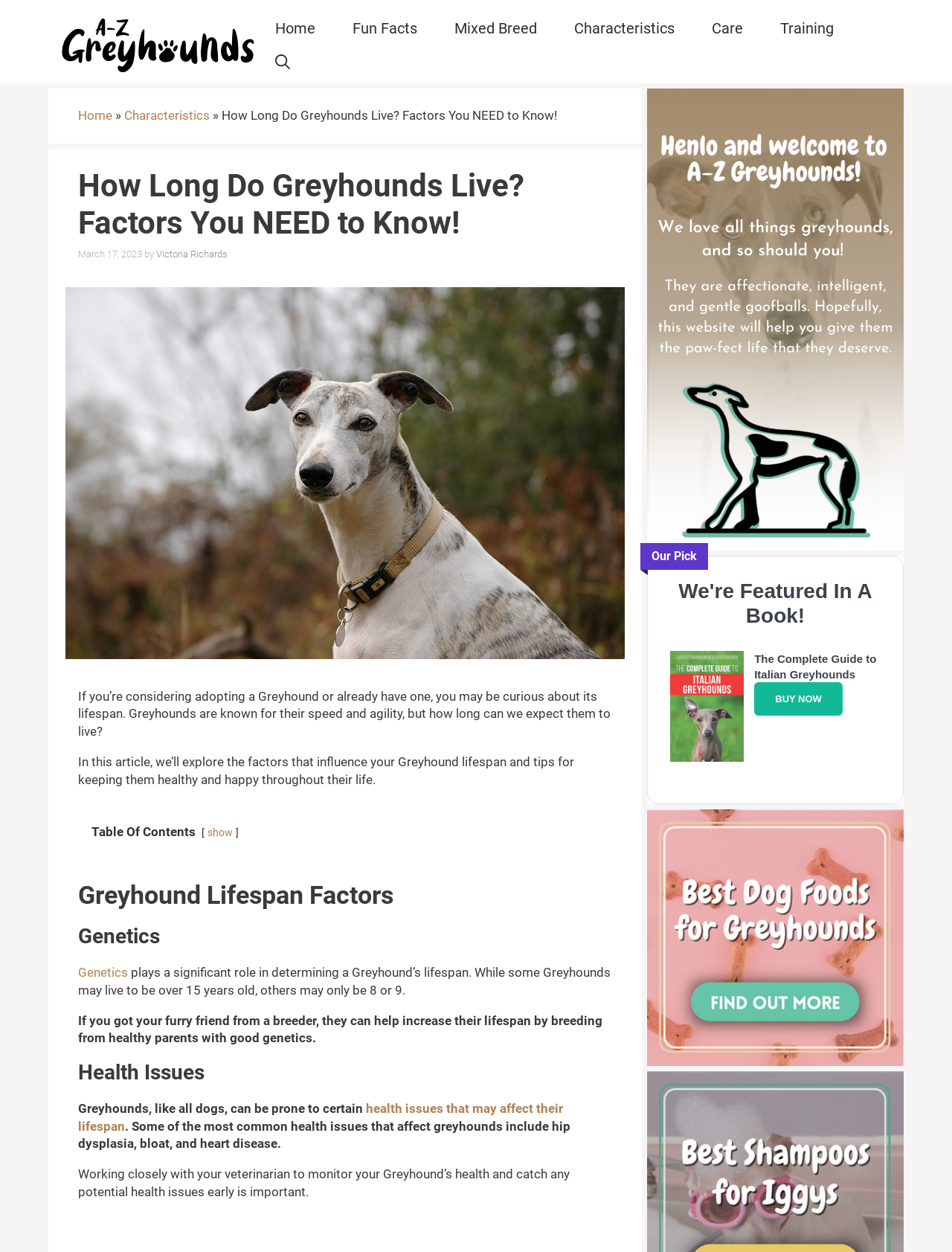Identify the main heading from the webpage and provide its text content.

How Long Do Greyhounds Live? Factors You NEED to Know!